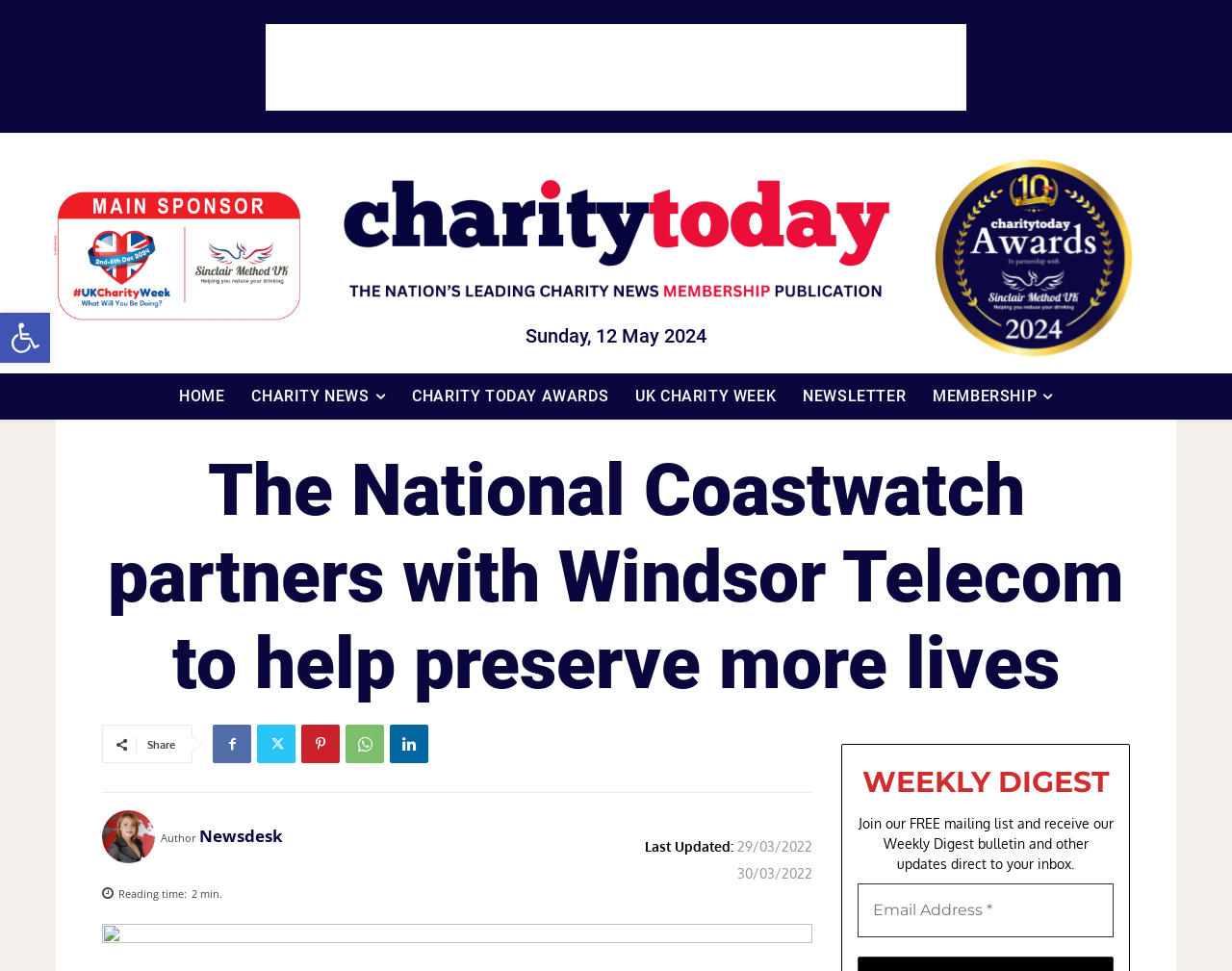Locate the bounding box coordinates of the element that should be clicked to execute the following instruction: "Go to HOME page".

[0.134, 0.385, 0.193, 0.432]